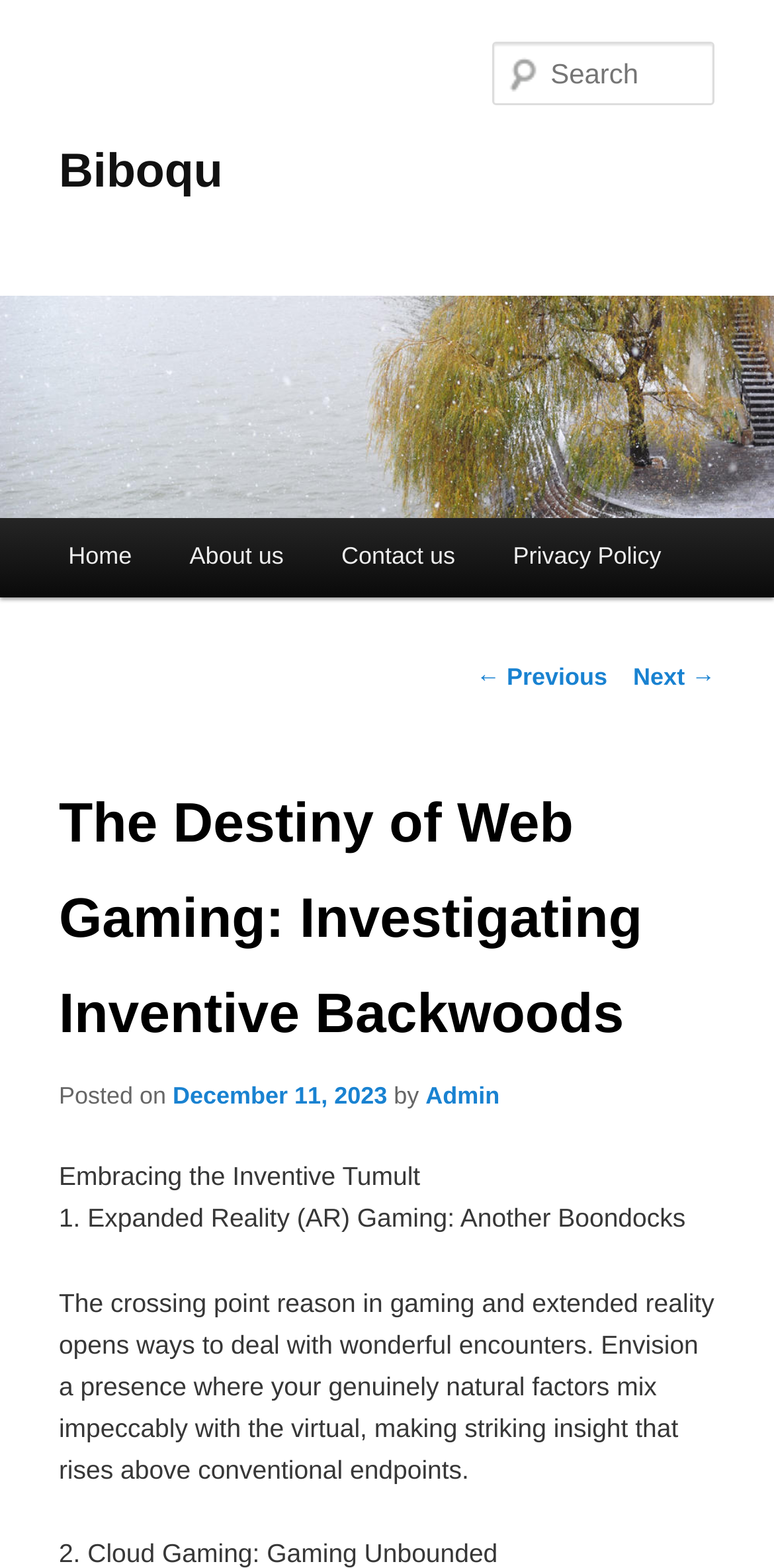Can you show the bounding box coordinates of the region to click on to complete the task described in the instruction: "Learn about the author"?

[0.55, 0.69, 0.646, 0.708]